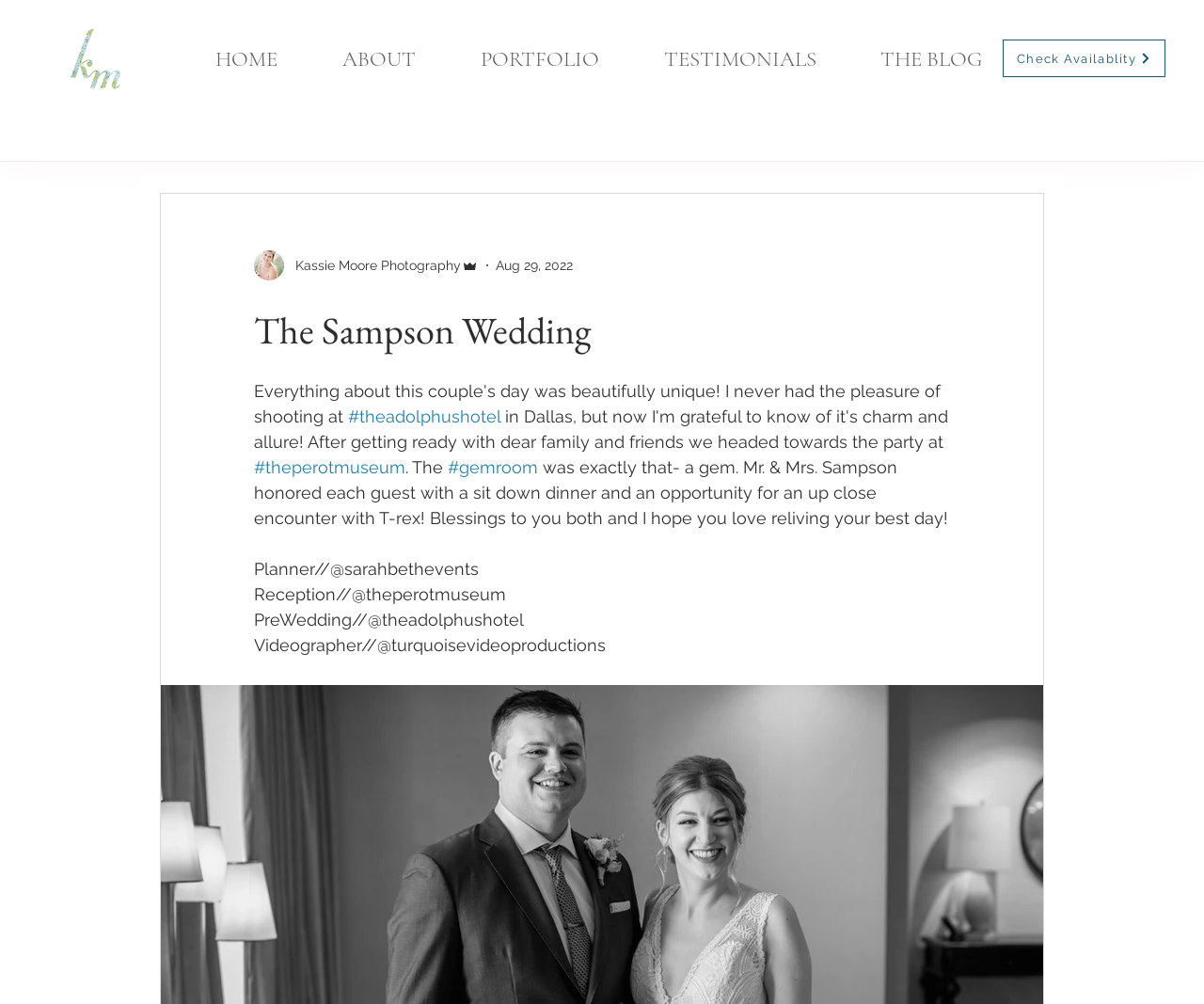Locate the bounding box of the UI element based on this description: "parent_node: Add a Tag name="tag"". Provide four float numbers between 0 and 1 as [left, top, right, bottom].

None